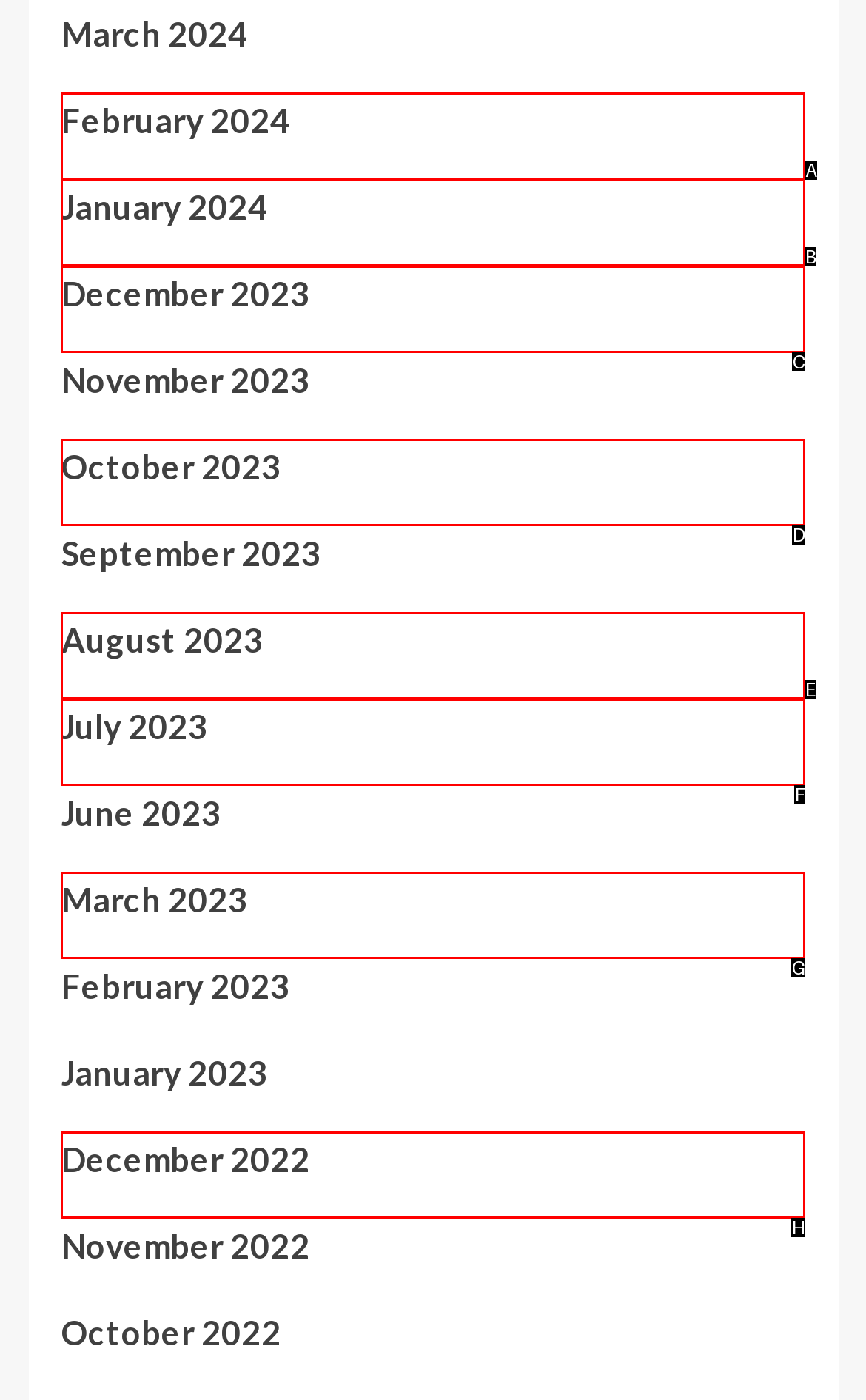Determine which option matches the description: Home. Answer using the letter of the option.

None